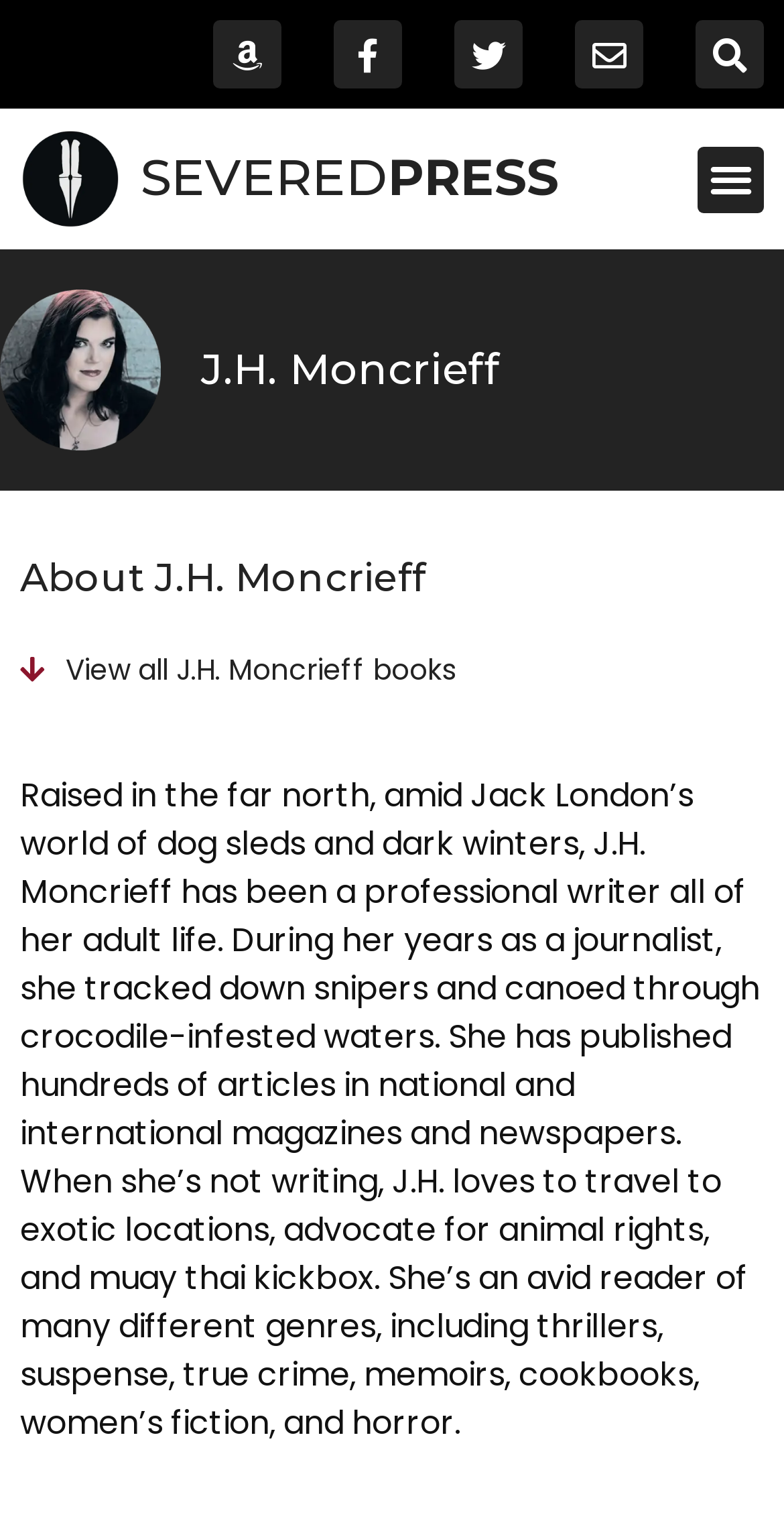Identify the bounding box for the described UI element. Provide the coordinates in (top-left x, top-left y, bottom-right x, bottom-right y) format with values ranging from 0 to 1: View all J.H. Moncrieff books

[0.026, 0.424, 0.974, 0.452]